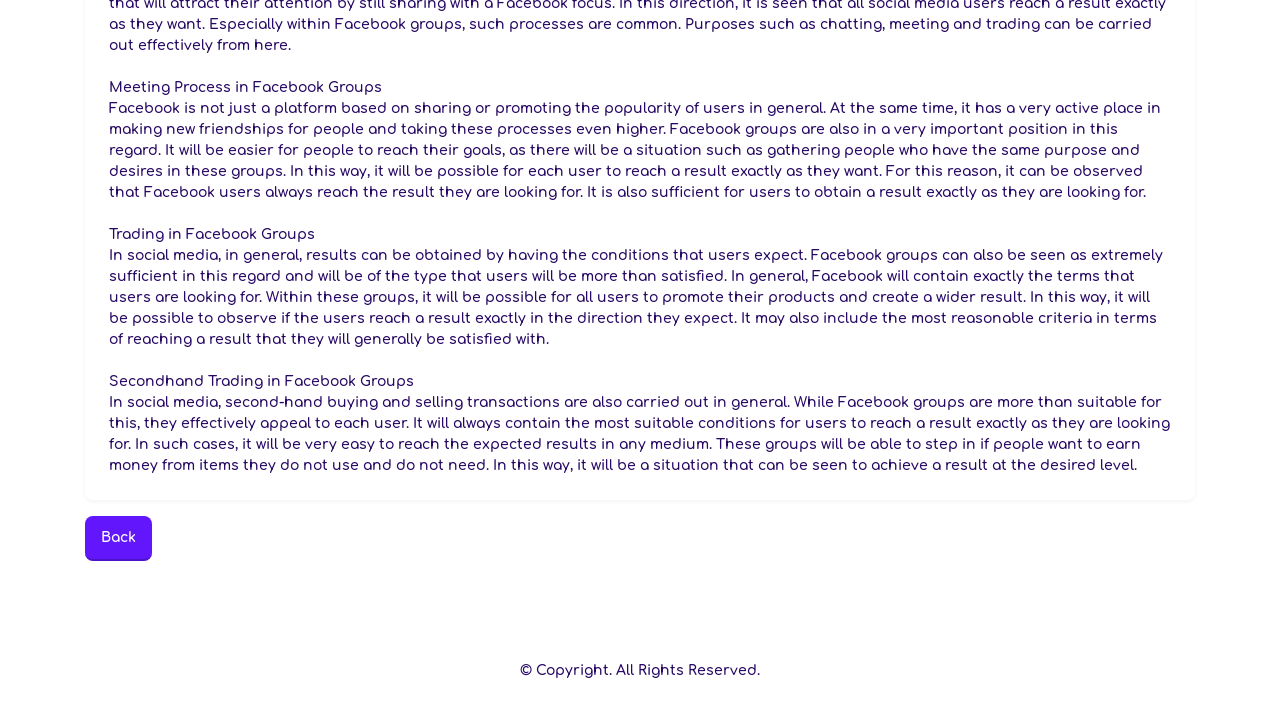Given the description Back, predict the bounding box coordinates of the UI element. Ensure the coordinates are in the format (top-left x, top-left y, bottom-right x, bottom-right y) and all values are between 0 and 1.

[0.066, 0.733, 0.119, 0.797]